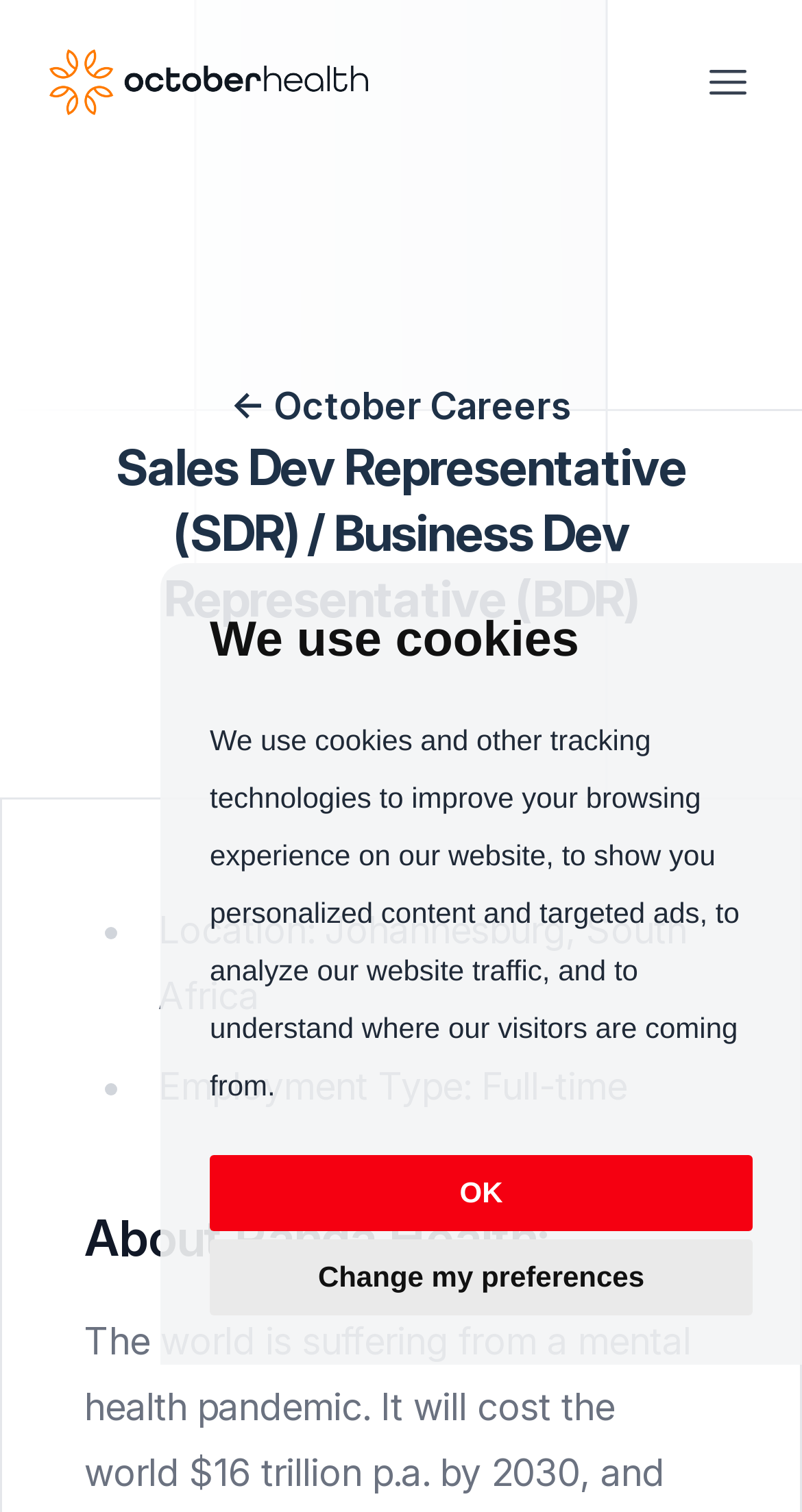Answer this question using a single word or a brief phrase:
What type of employment is offered?

Full-time